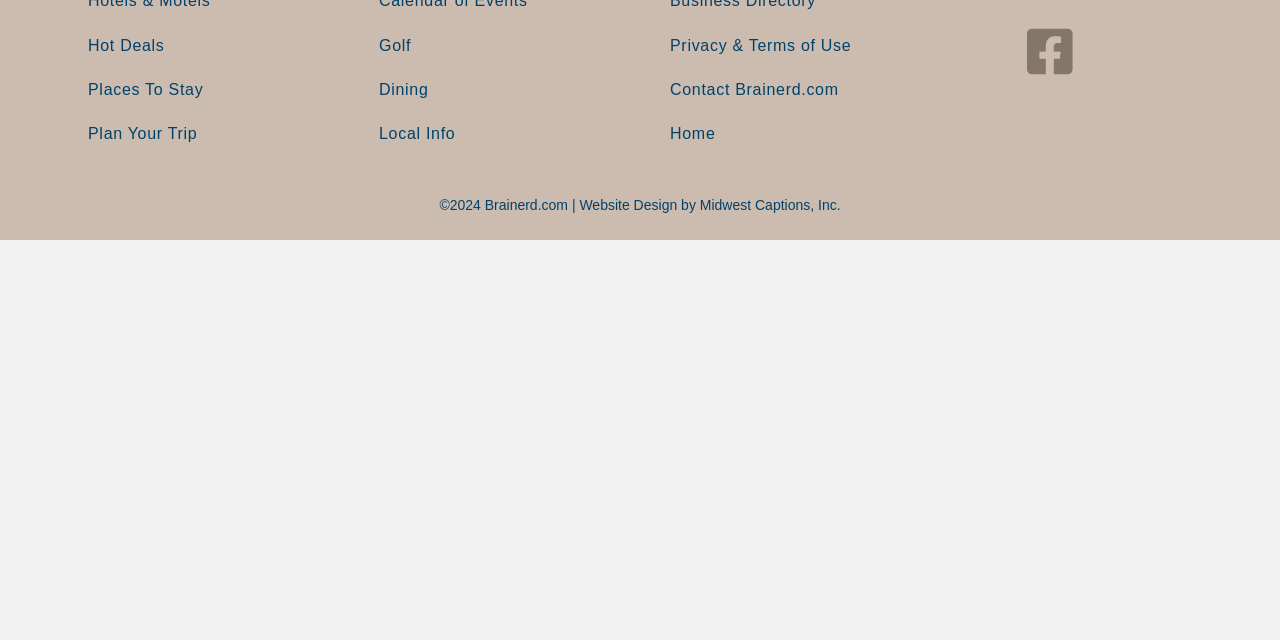Based on the element description, predict the bounding box coordinates (top-left x, top-left y, bottom-right x, bottom-right y) for the UI element in the screenshot: Dining

[0.288, 0.106, 0.484, 0.173]